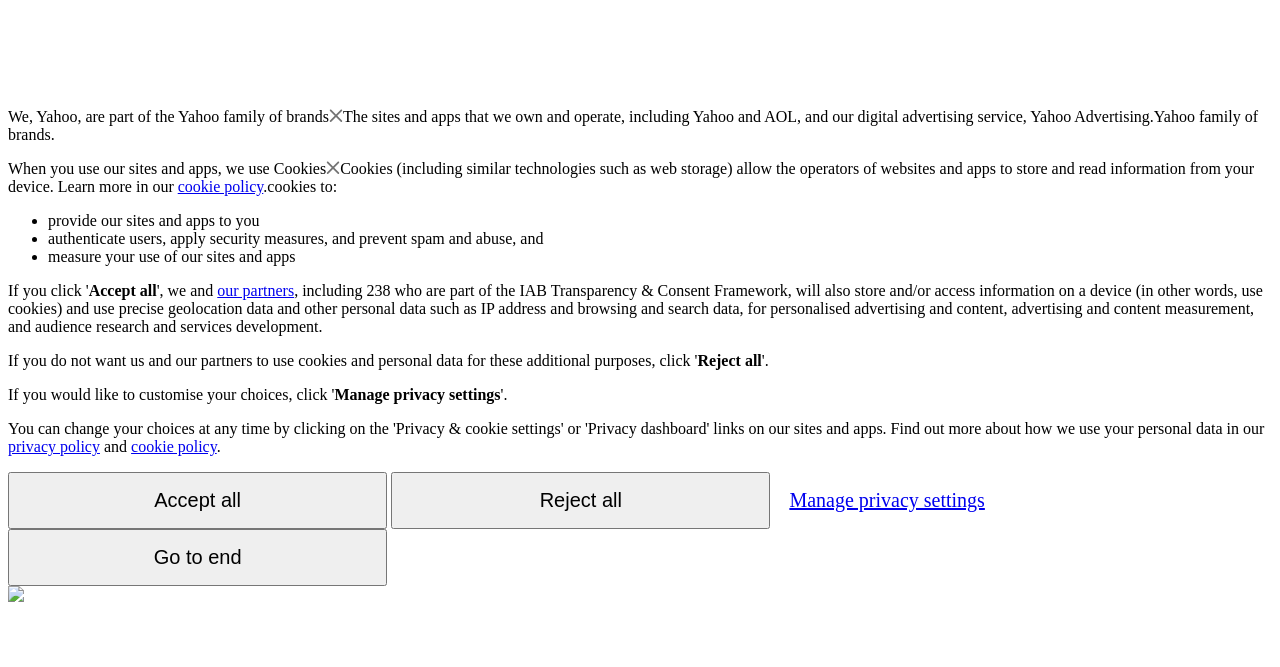Determine the bounding box coordinates of the area to click in order to meet this instruction: "Click the 'Reject all' button".

[0.545, 0.528, 0.595, 0.553]